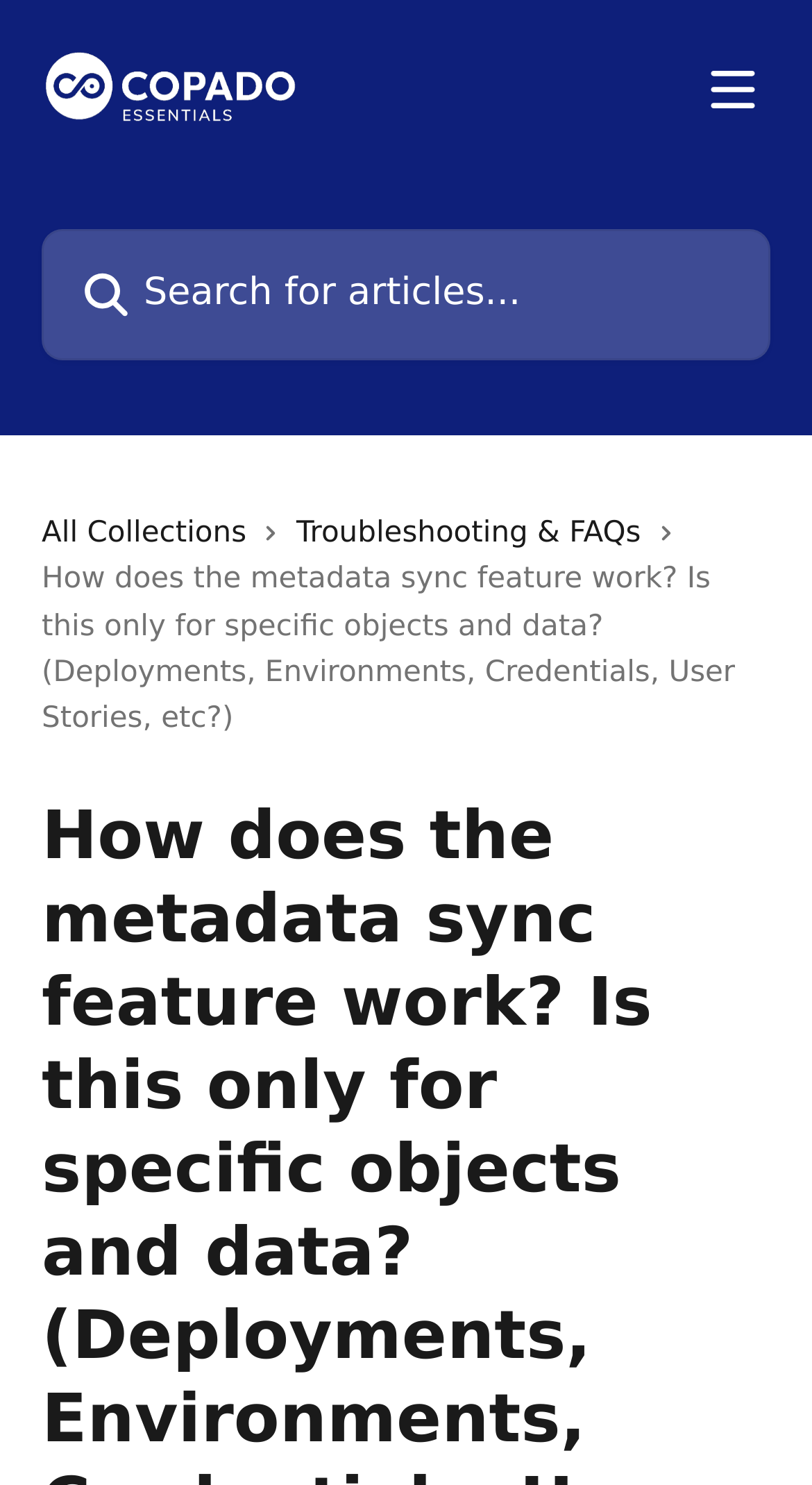Using the information from the screenshot, answer the following question thoroughly:
What is the name of the help center?

I found the answer by looking at the header section of the webpage, where there is a link with the text 'Copado Essentials Help Center'.